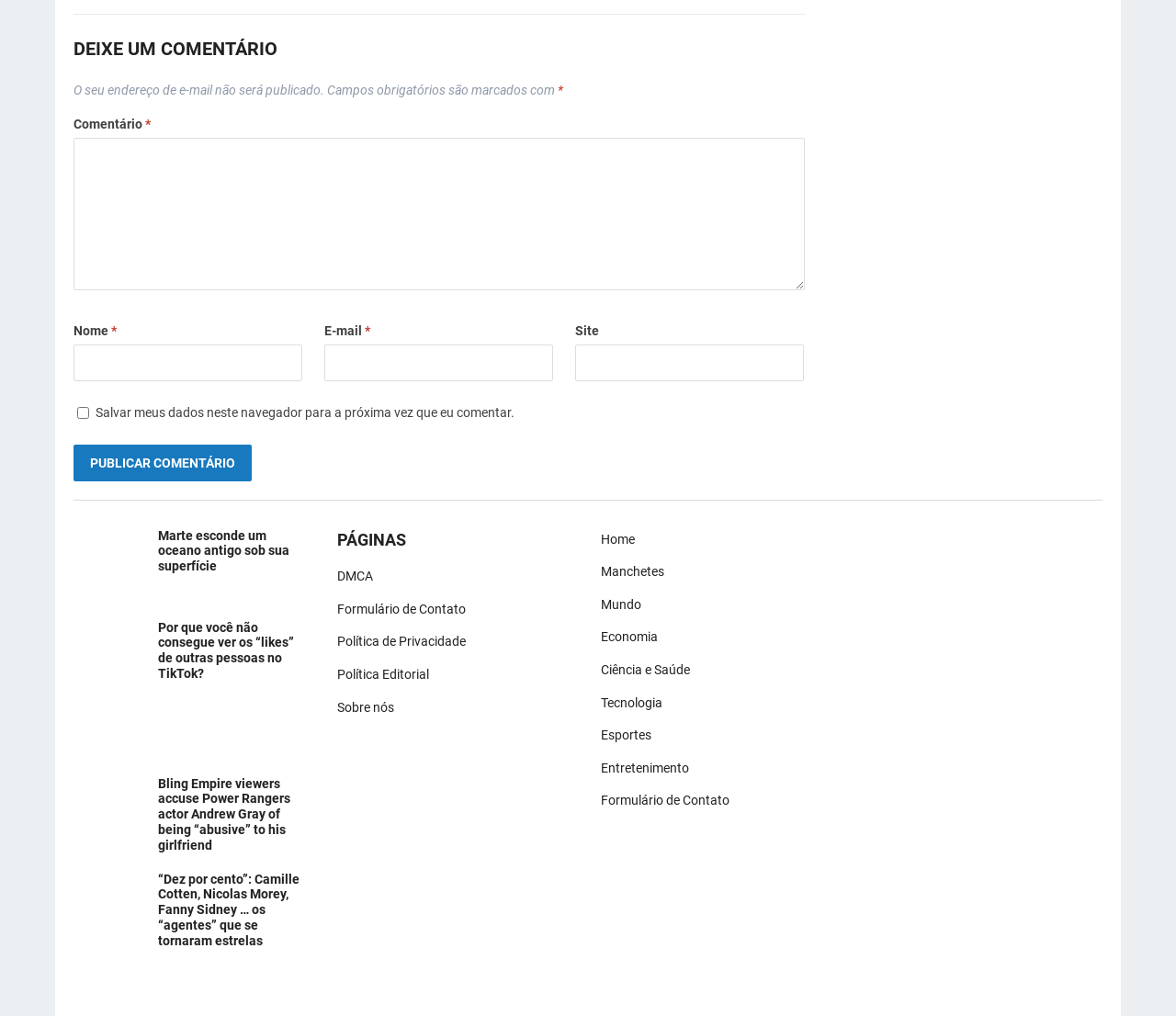Give a concise answer of one word or phrase to the question: 
What is the label of the first textbox?

Comentário